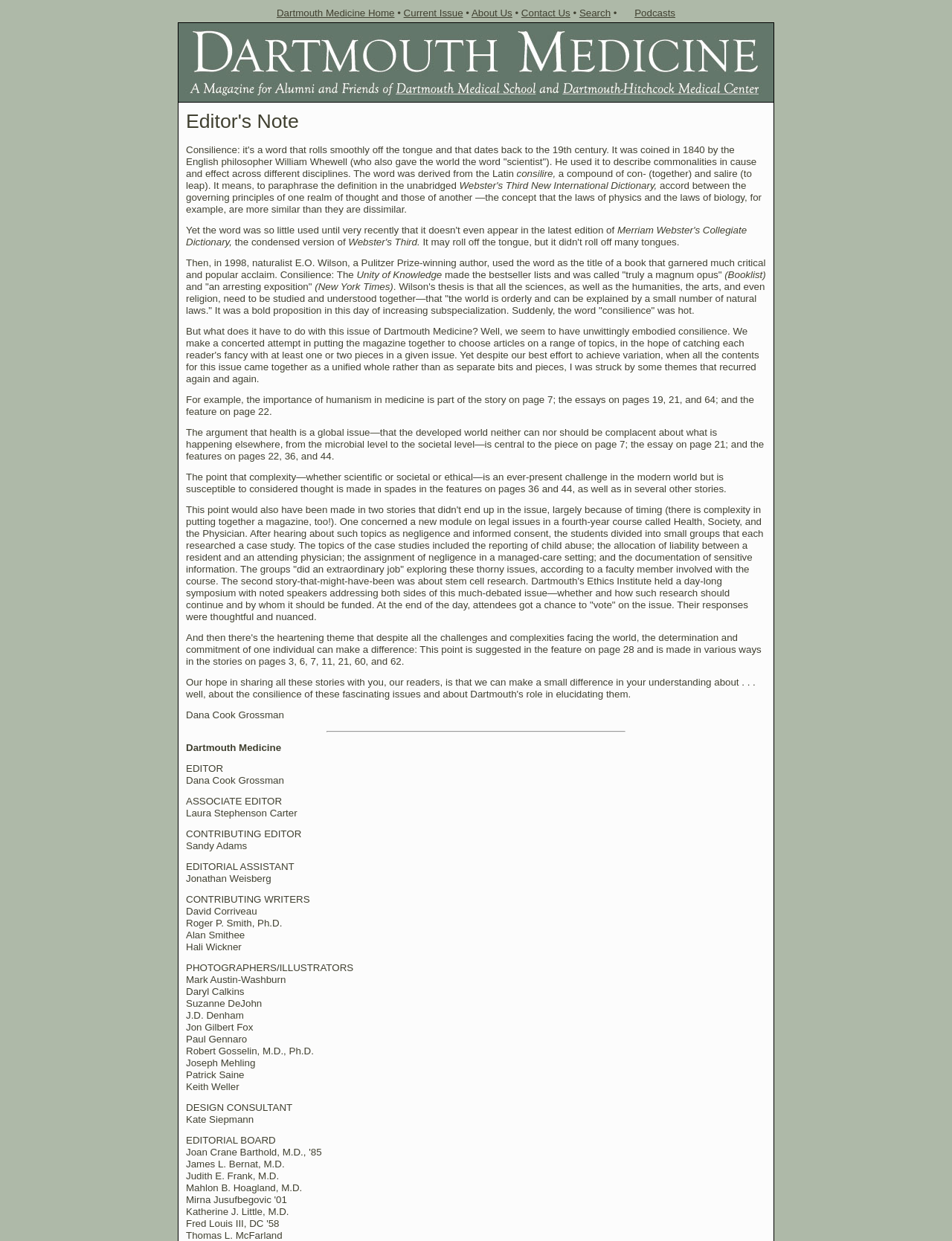Please examine the image and provide a detailed answer to the question: What is the name of the magazine?

I determined the answer by looking at the image element with the text 'Dartmouth Medicine' and the static text elements that mention the magazine's name.